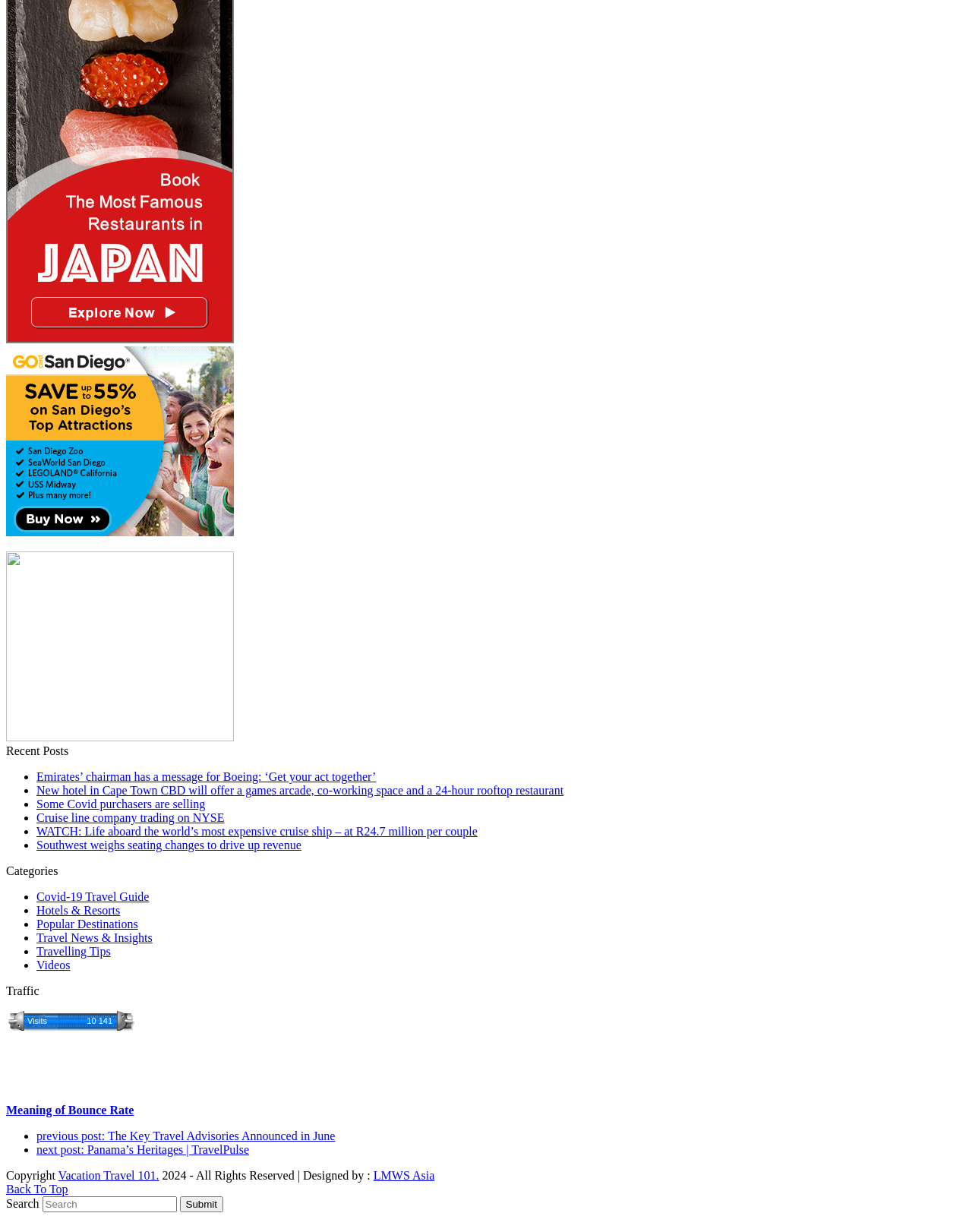Identify the bounding box coordinates of the section that should be clicked to achieve the task described: "Click on 'Emirates’ chairman has a message for Boeing: ‘Get your act together’".

[0.038, 0.625, 0.387, 0.636]